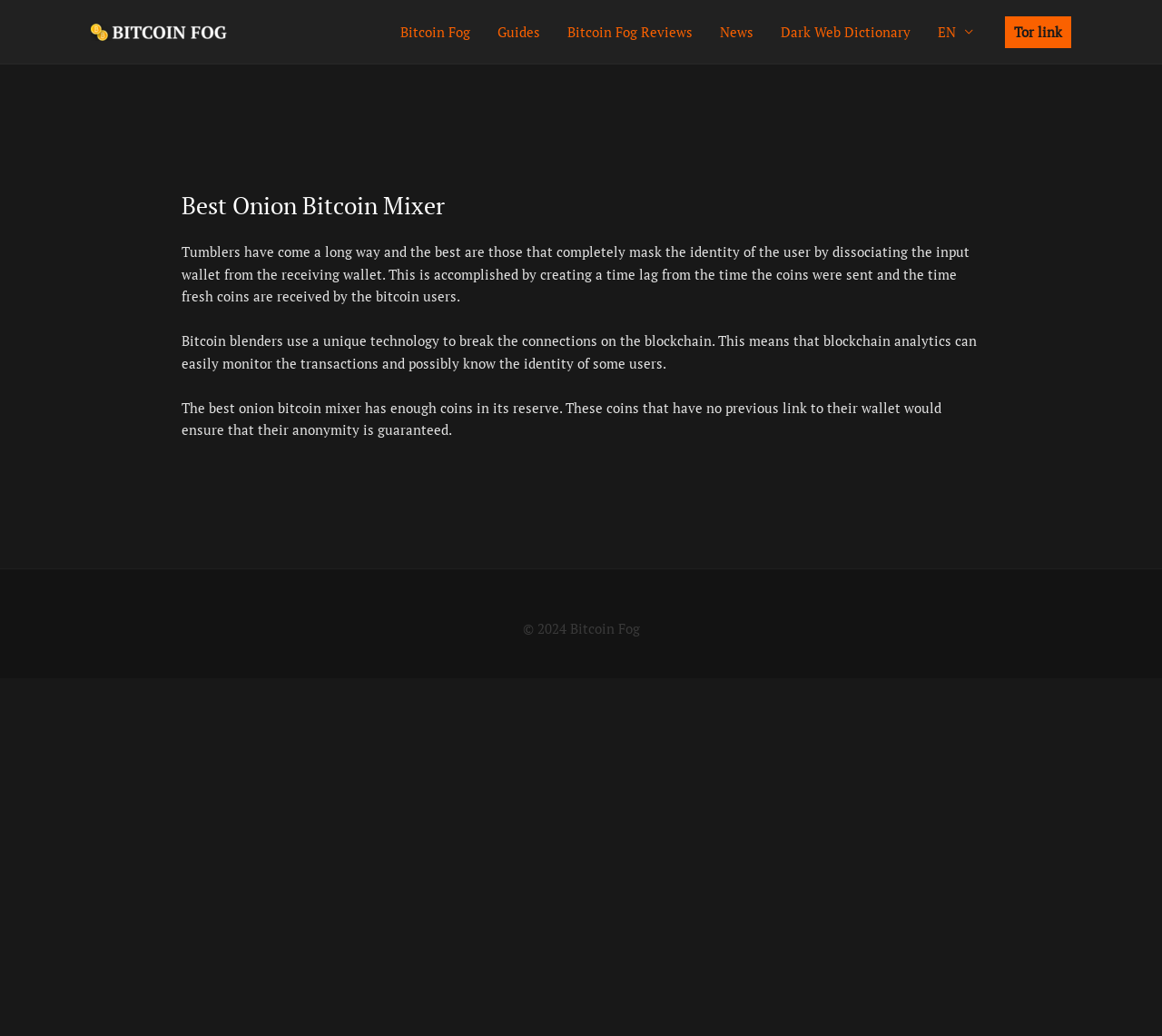Deliver a detailed narrative of the webpage's visual and textual elements.

The webpage is about Bitcoin Fog, a Bitcoin mixer service that prioritizes user anonymity. At the top left, there is a logo image with the text "Bitcoin Fog" next to it, which is also a link. Below the logo, there is a navigation menu with several links, including "Guides", "Bitcoin Fog Reviews", "News", "Dark Web Dictionary", and a language selection option.

The main content of the page is an article that explains the concept of Bitcoin mixers and their importance in maintaining user anonymity. The article is divided into three paragraphs, each describing a different aspect of Bitcoin mixers. The first paragraph explains how tumblers work to dissociate the input wallet from the receiving wallet. The second paragraph discusses the limitations of Bitcoin blenders and how they can be traced by blockchain analytics. The third paragraph highlights the importance of using a reputable Bitcoin mixer like Bitcoin Fog, which has a reserve of coins with no previous link to their owners, ensuring user anonymity.

At the top right, there is a link to a Tor link. At the bottom of the page, there is a copyright notice that reads "© 2024 Bitcoin Fog". Overall, the webpage is focused on providing information about Bitcoin Fog and its services, with a emphasis on user anonymity and the importance of using a reliable Bitcoin mixer.